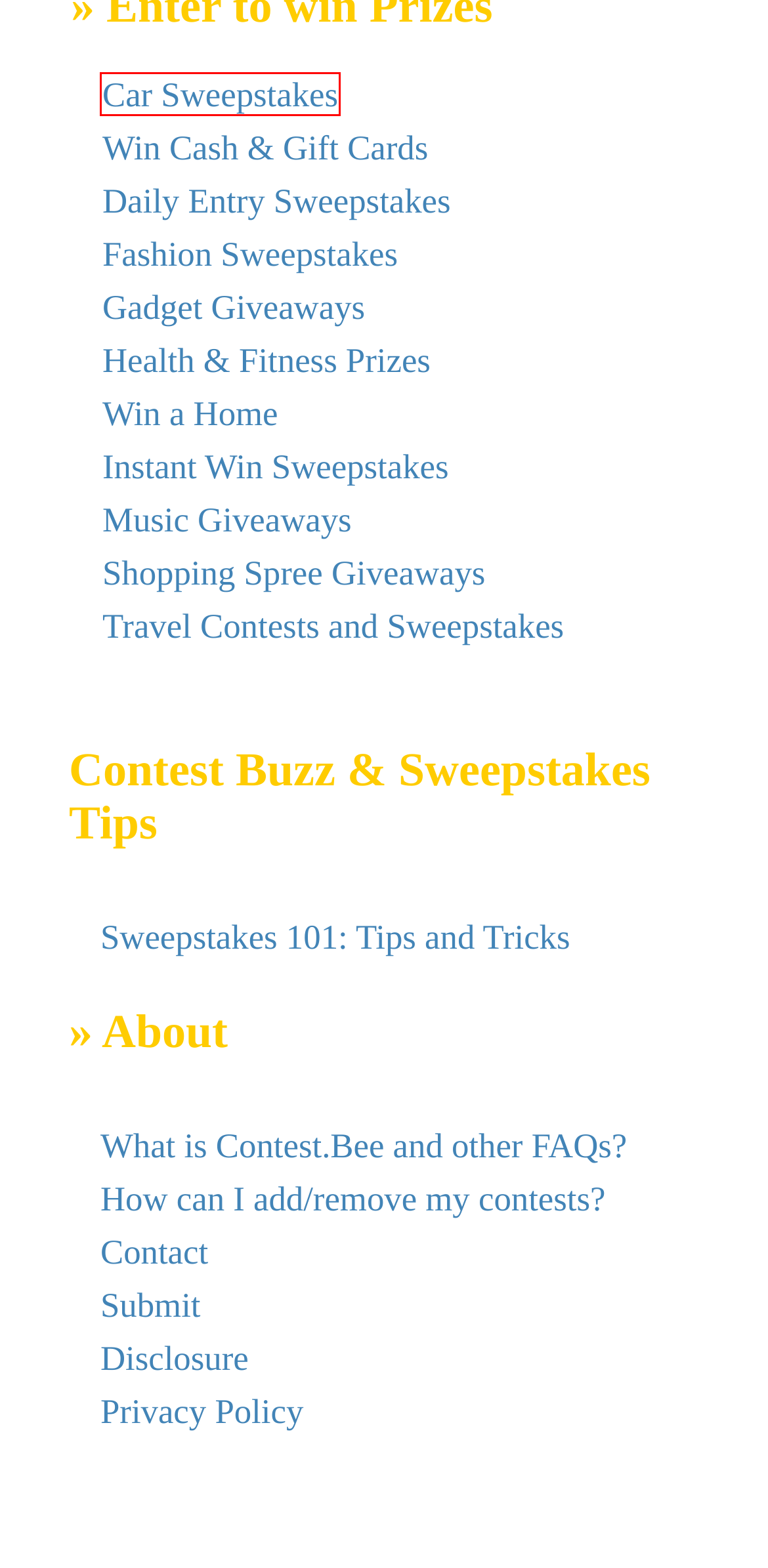Examine the screenshot of a webpage with a red rectangle bounding box. Select the most accurate webpage description that matches the new webpage after clicking the element within the bounding box. Here are the candidates:
A. FAQ - Contest Bee
B. Submit - Contest Bee
C. Win A Home - Home & Garden Sweepstakes - ContestBee.com
D. Music Sweepstakes and Contests - ContestBee.com
E. Win Money & Gift Cards - Cash Sweepstakes - Contest Bee.com
F. Win Fashion Prizes - ContestBee.com
G. Win A Car - Car Sweepstakes - ContestBee.com
H. Health & Fitness Sweepstakes - ContestBee.com

G